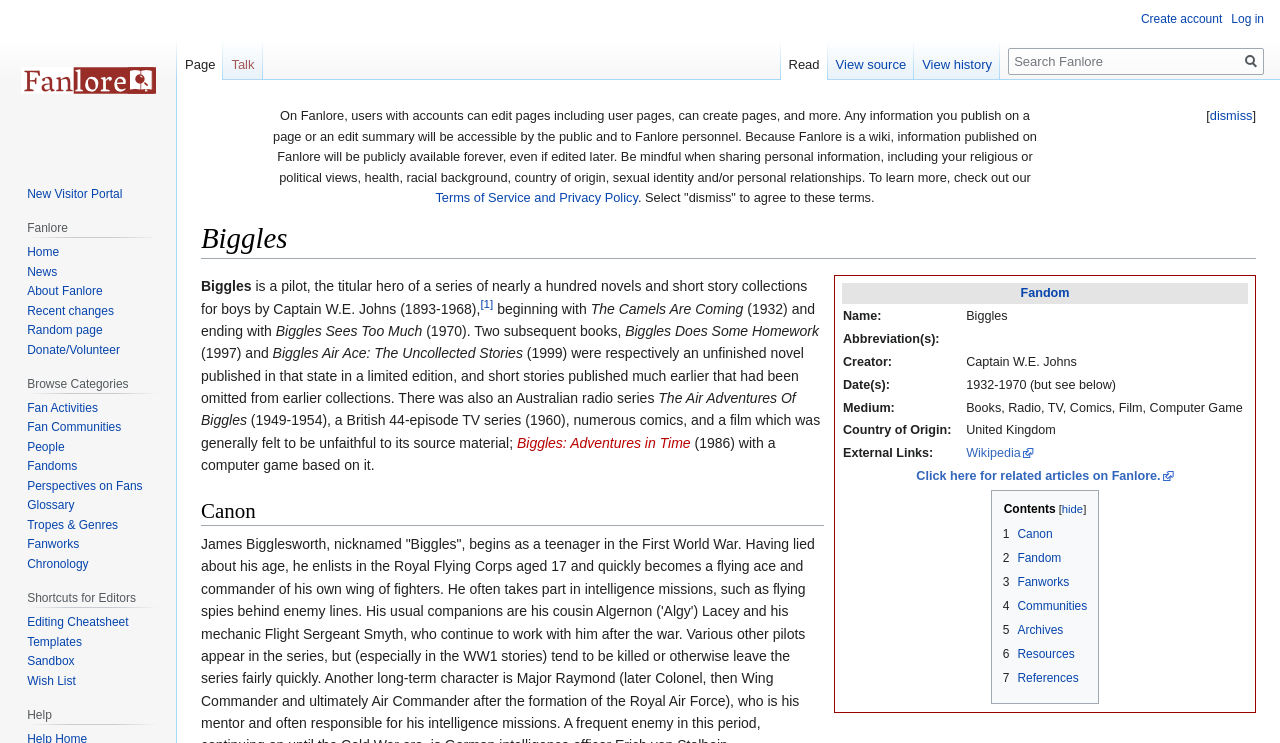What is the name of the first book in the Biggles series?
Refer to the image and offer an in-depth and detailed answer to the question.

The answer can be found in the text section of the webpage, where it is stated that the series began with 'The Camels Are Coming' in 1932.